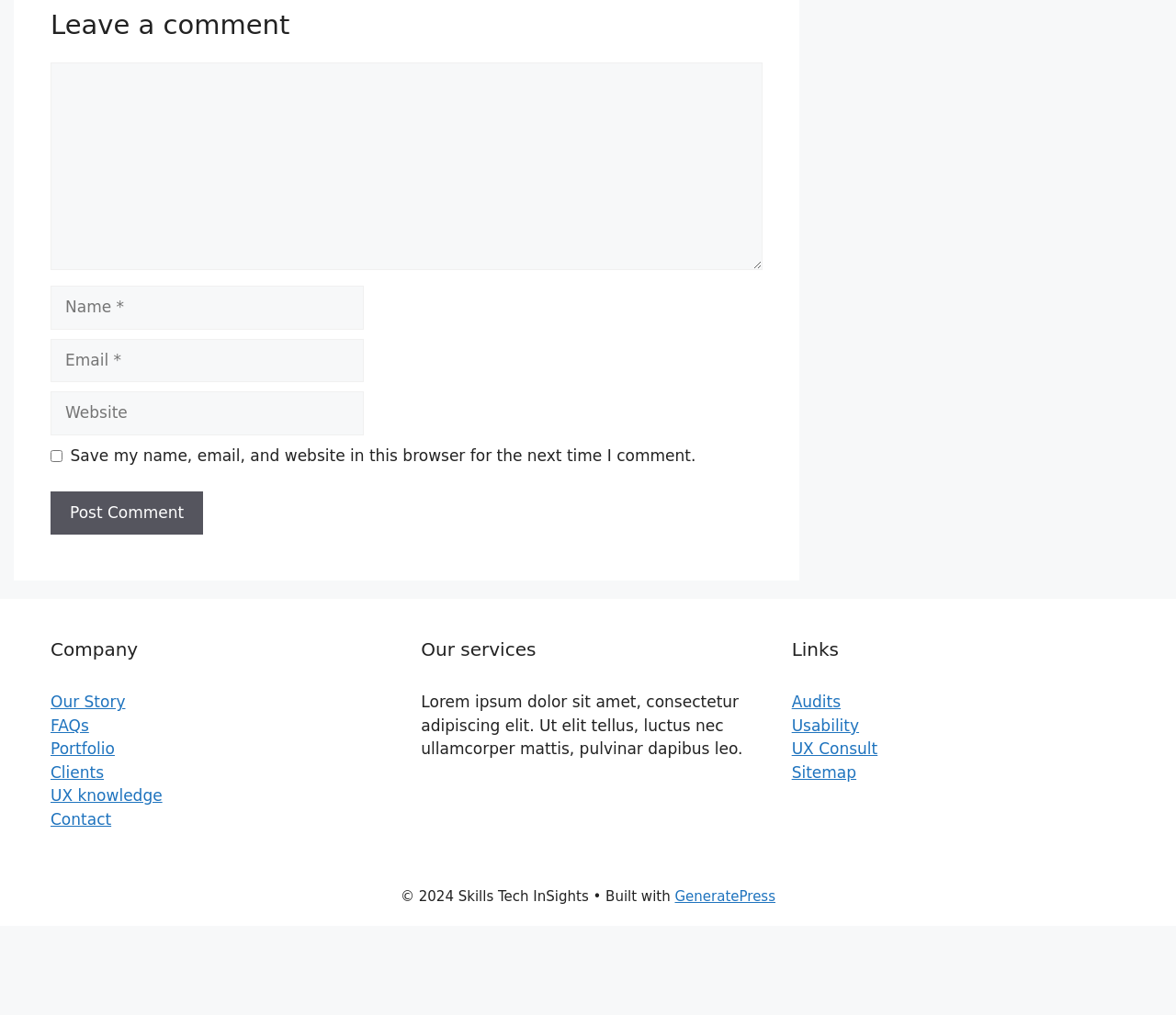Locate the bounding box coordinates of the element I should click to achieve the following instruction: "View UX knowledge".

[0.043, 0.775, 0.138, 0.793]